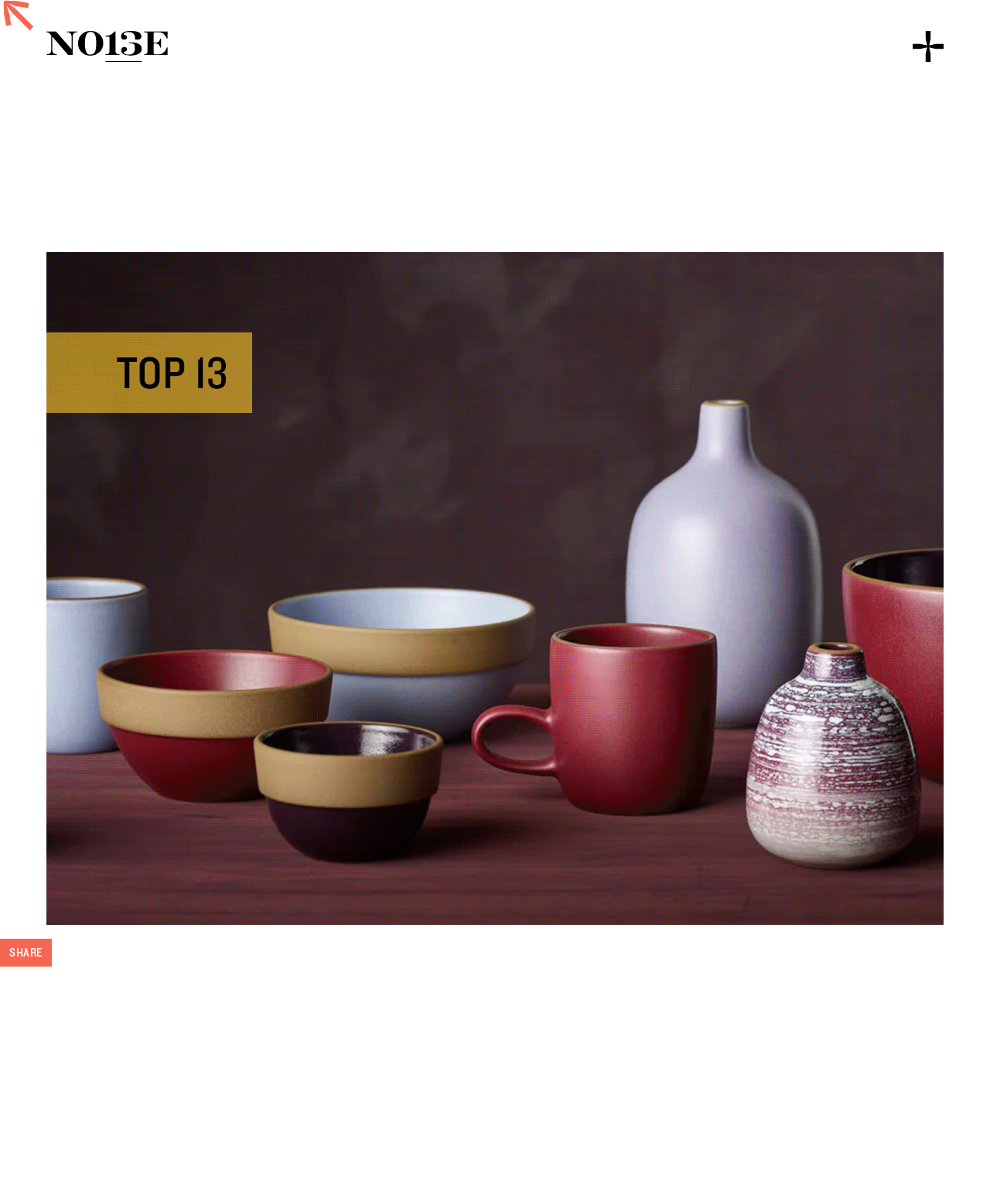Use a single word or phrase to answer the question:
What is special about Got Bag?

B Corp certified